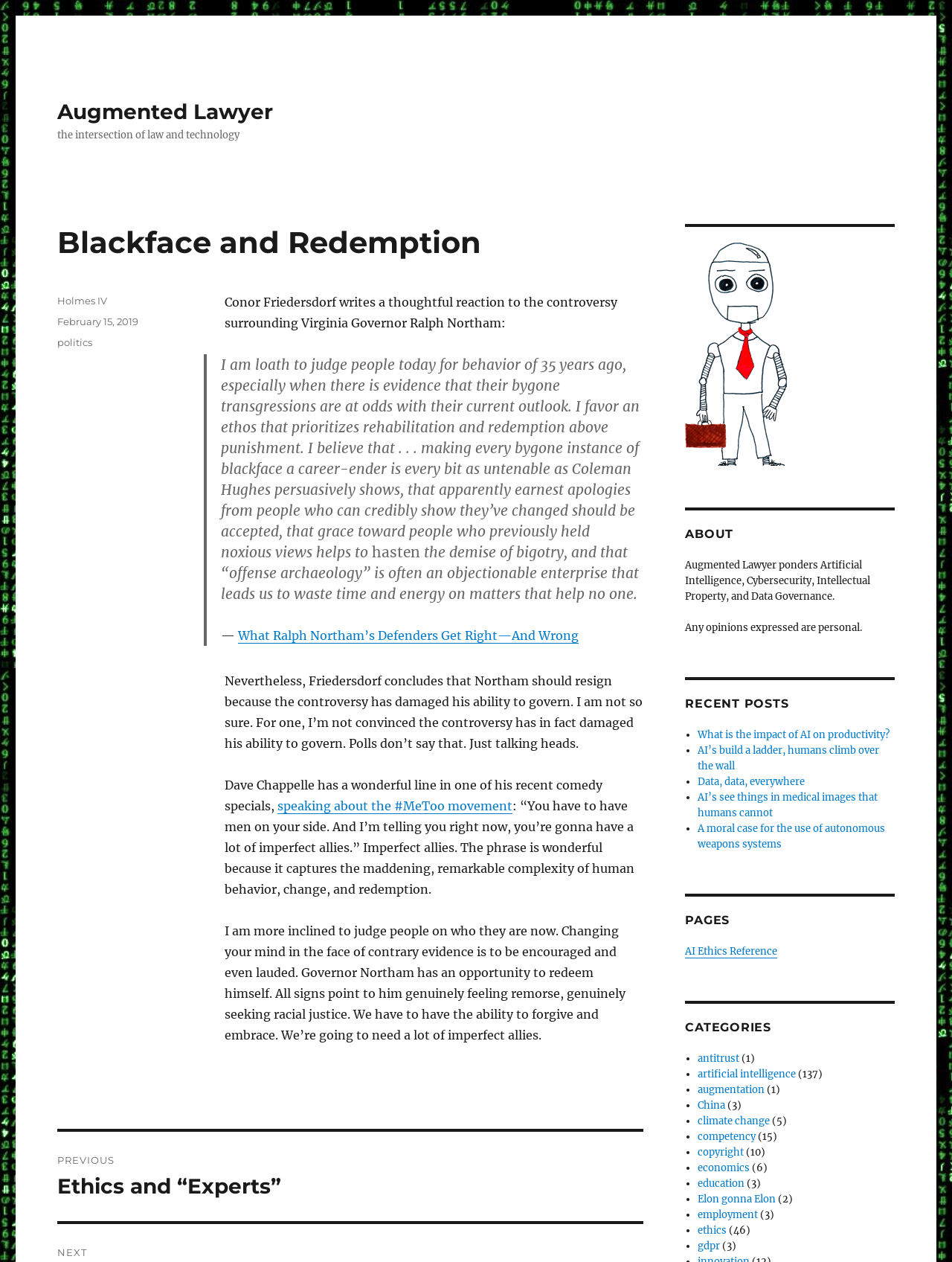Kindly determine the bounding box coordinates of the area that needs to be clicked to fulfill this instruction: "Click on the link to read more about the author".

[0.06, 0.233, 0.113, 0.243]